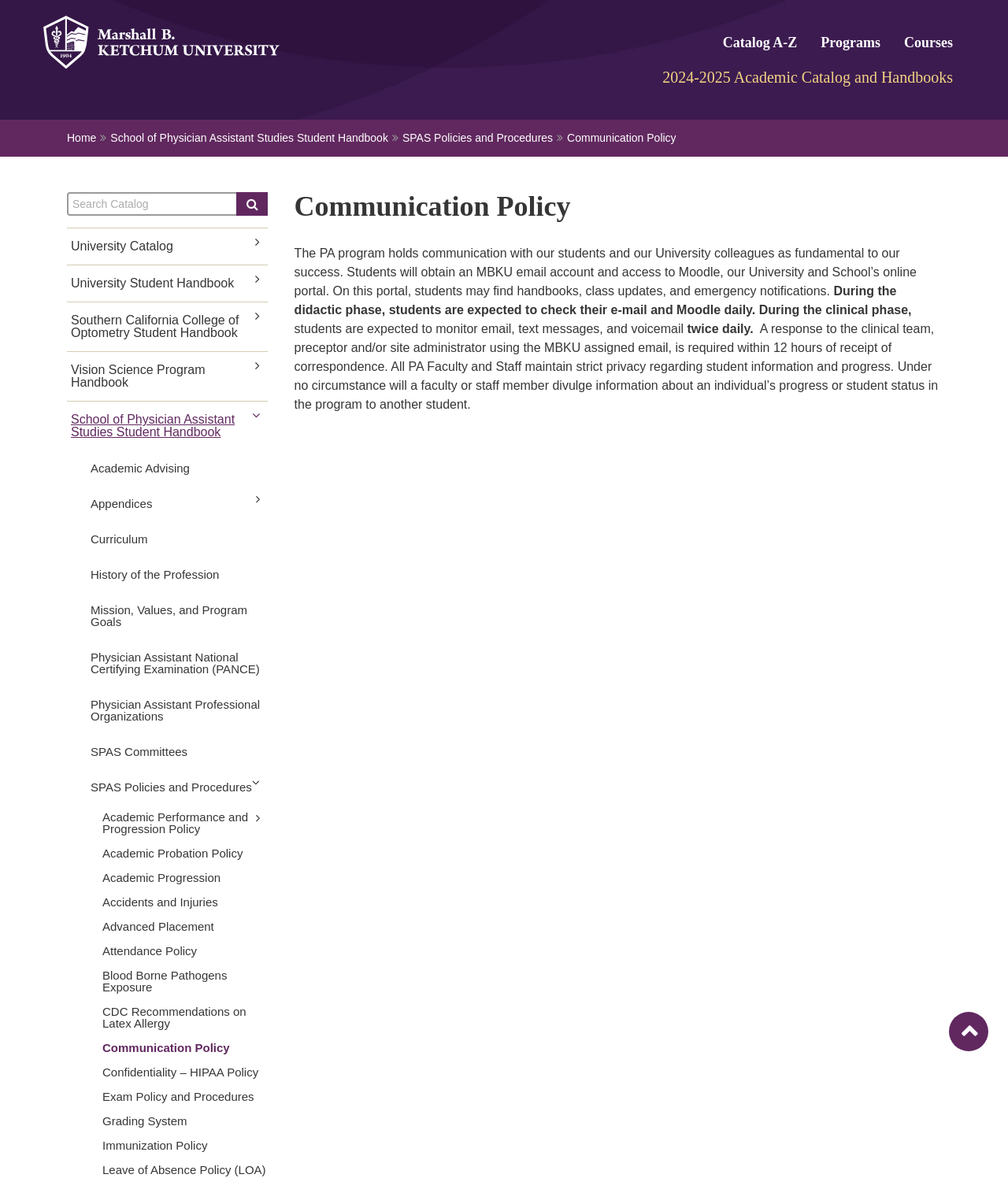Indicate the bounding box coordinates of the element that must be clicked to execute the instruction: "Click University Catalog". The coordinates should be given as four float numbers between 0 and 1, i.e., [left, top, right, bottom].

[0.066, 0.194, 0.266, 0.225]